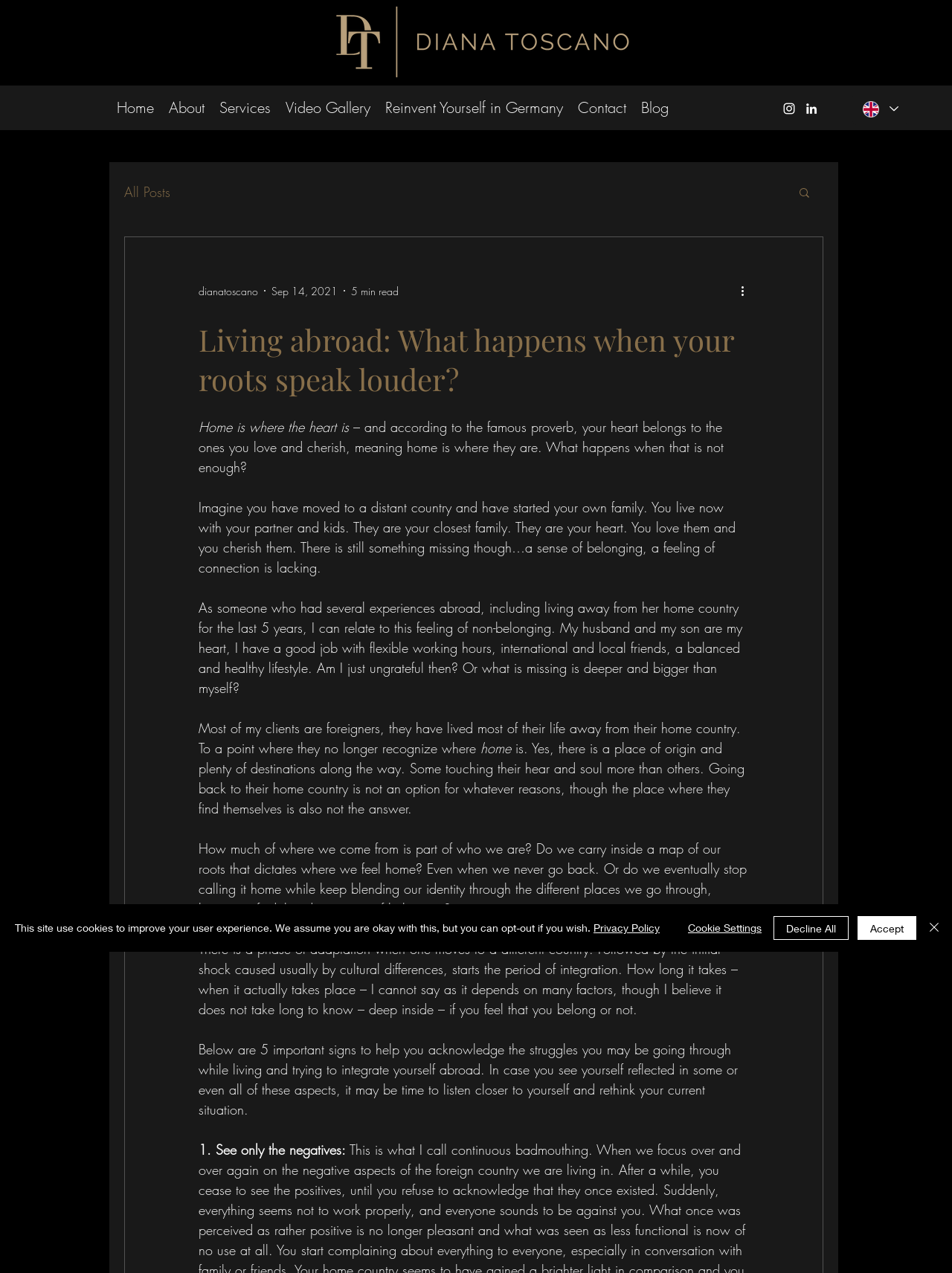How many links are in the navigation menu?
Based on the image, give a concise answer in the form of a single word or short phrase.

7